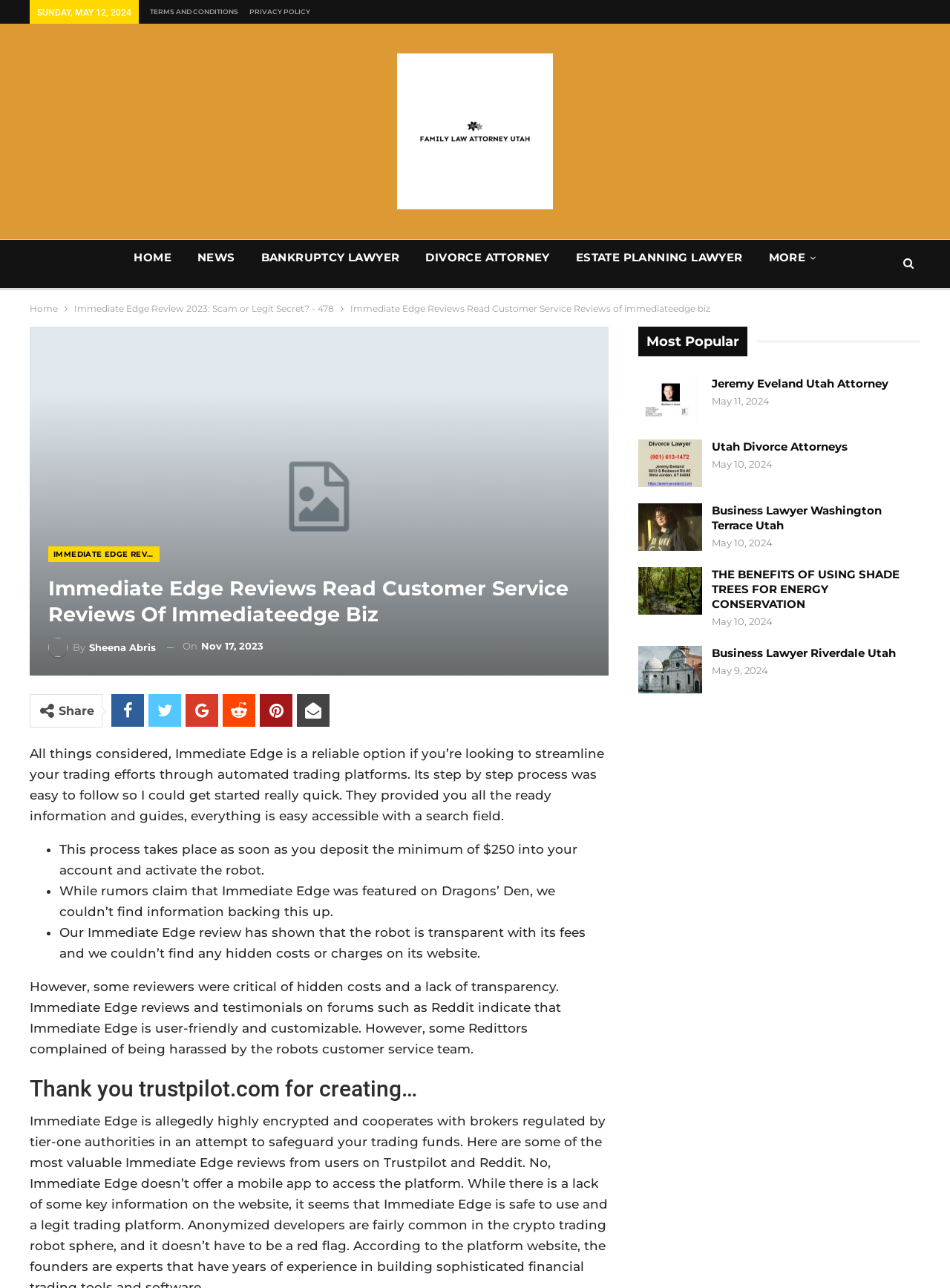Using details from the image, please answer the following question comprehensively:
What is the minimum deposit required to activate the robot?

I found the minimum deposit required to activate the robot by reading the text 'This process takes place as soon as you deposit the minimum of $250 into your account and activate the robot.' in the main content section.